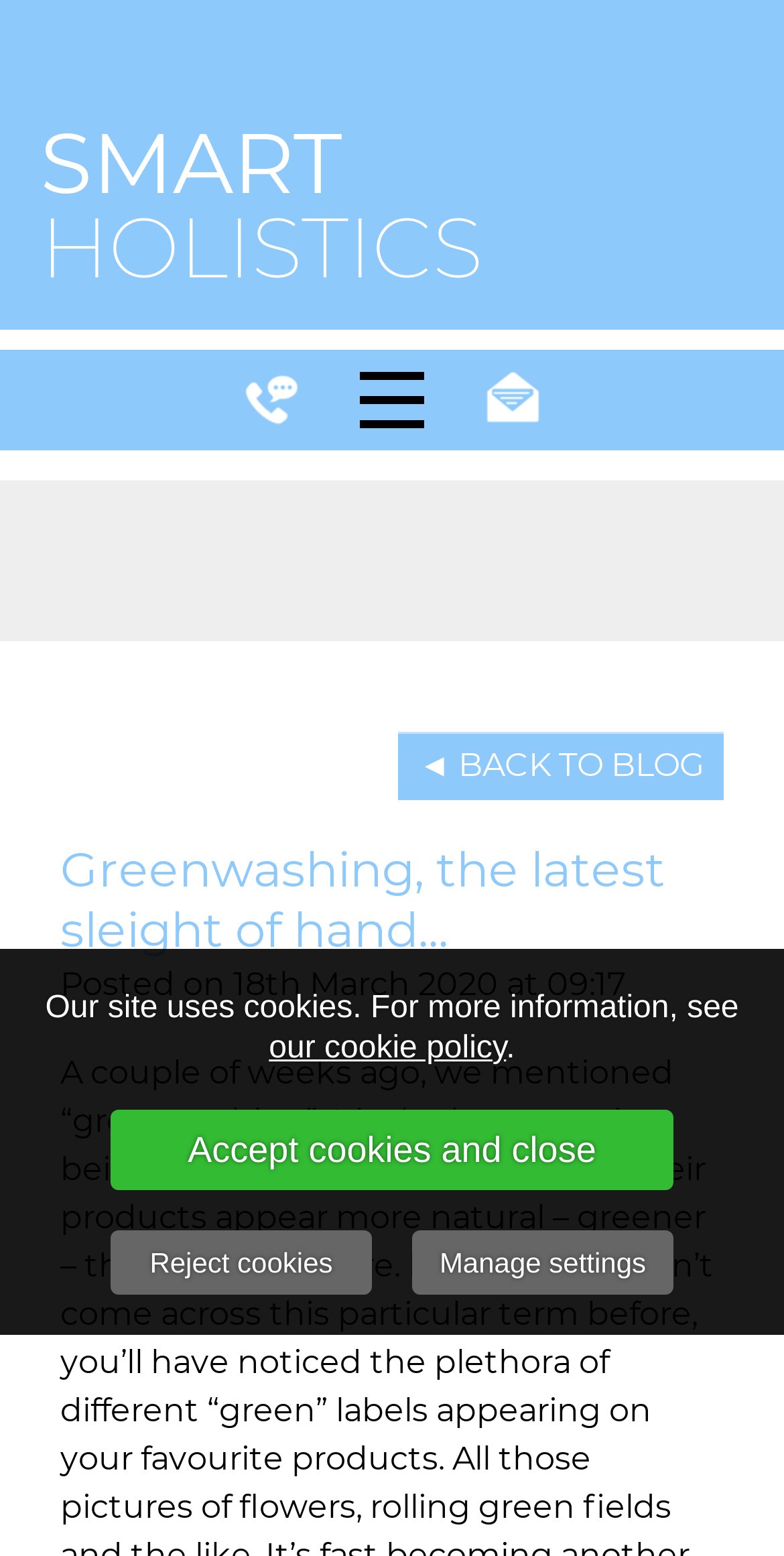Refer to the image and answer the question with as much detail as possible: What is the policy mentioned at the bottom?

At the bottom of the webpage, I see a static text element 'Our site uses cookies. For more information, see' followed by a link element 'our cookie policy', which suggests that the policy mentioned is the cookie policy.